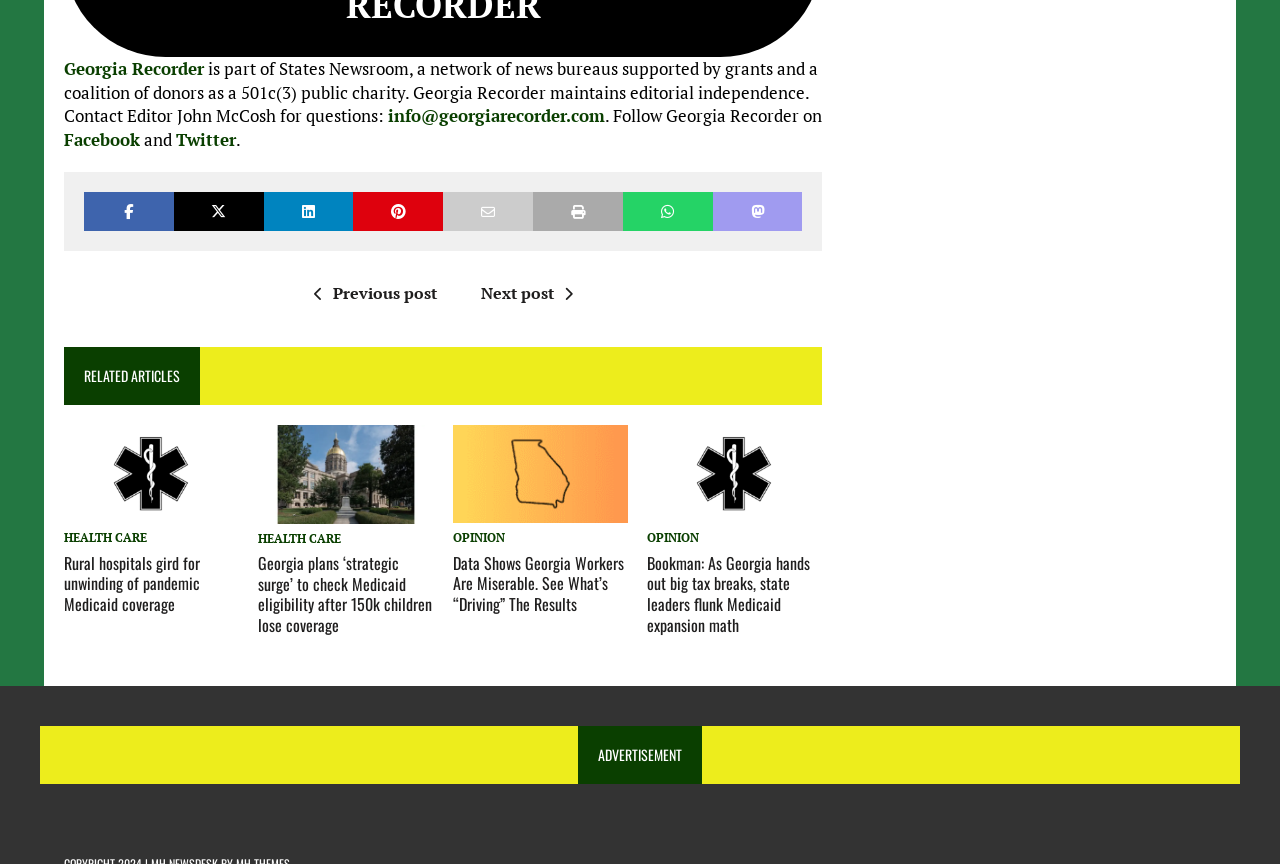How many social media platforms are linked?
Please provide a comprehensive answer based on the details in the screenshot.

The webpage has links to two social media platforms, Facebook and Twitter, which can be found in the top section of the webpage.